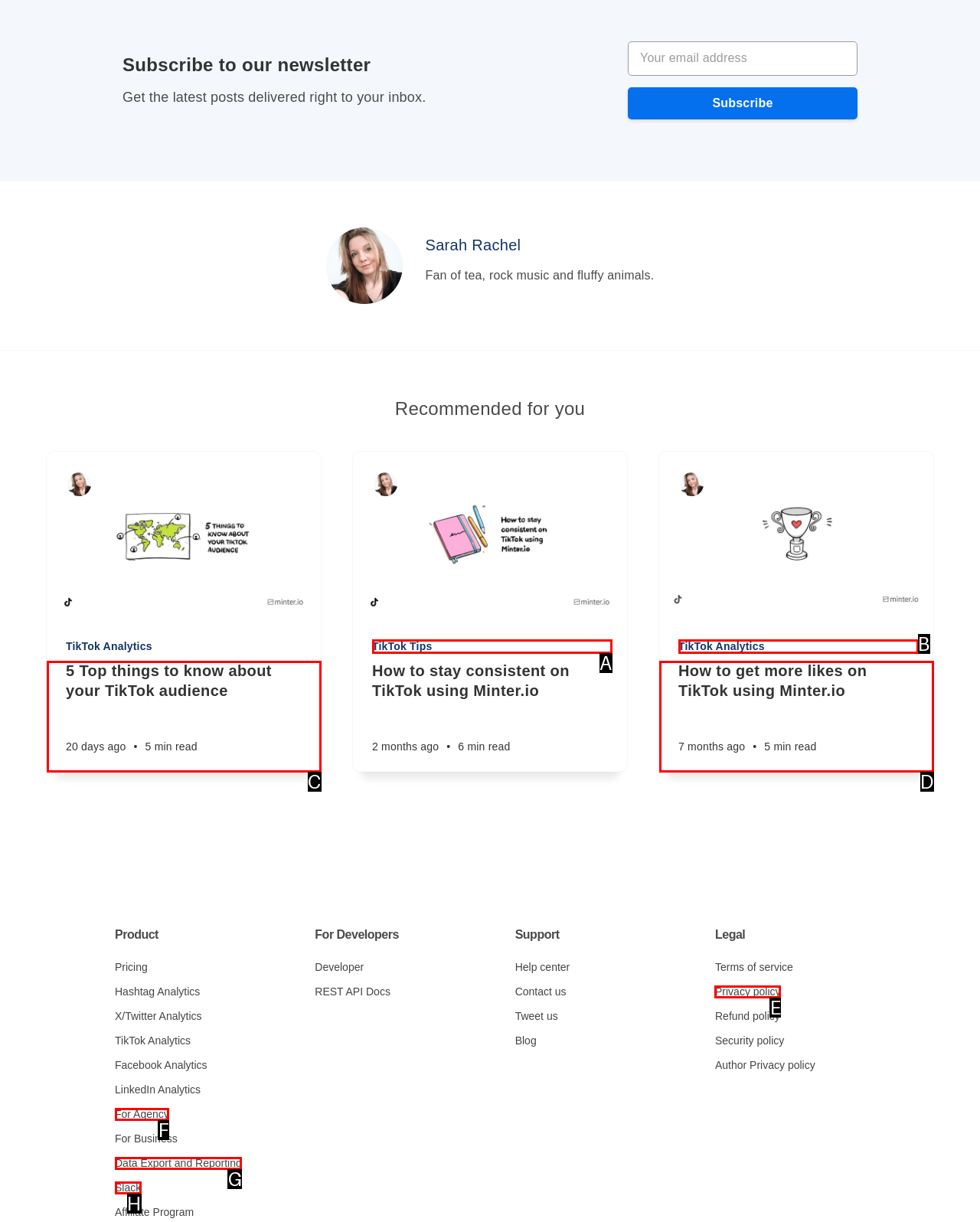Choose the option that best matches the description: Data Export and Reporting
Indicate the letter of the matching option directly.

G